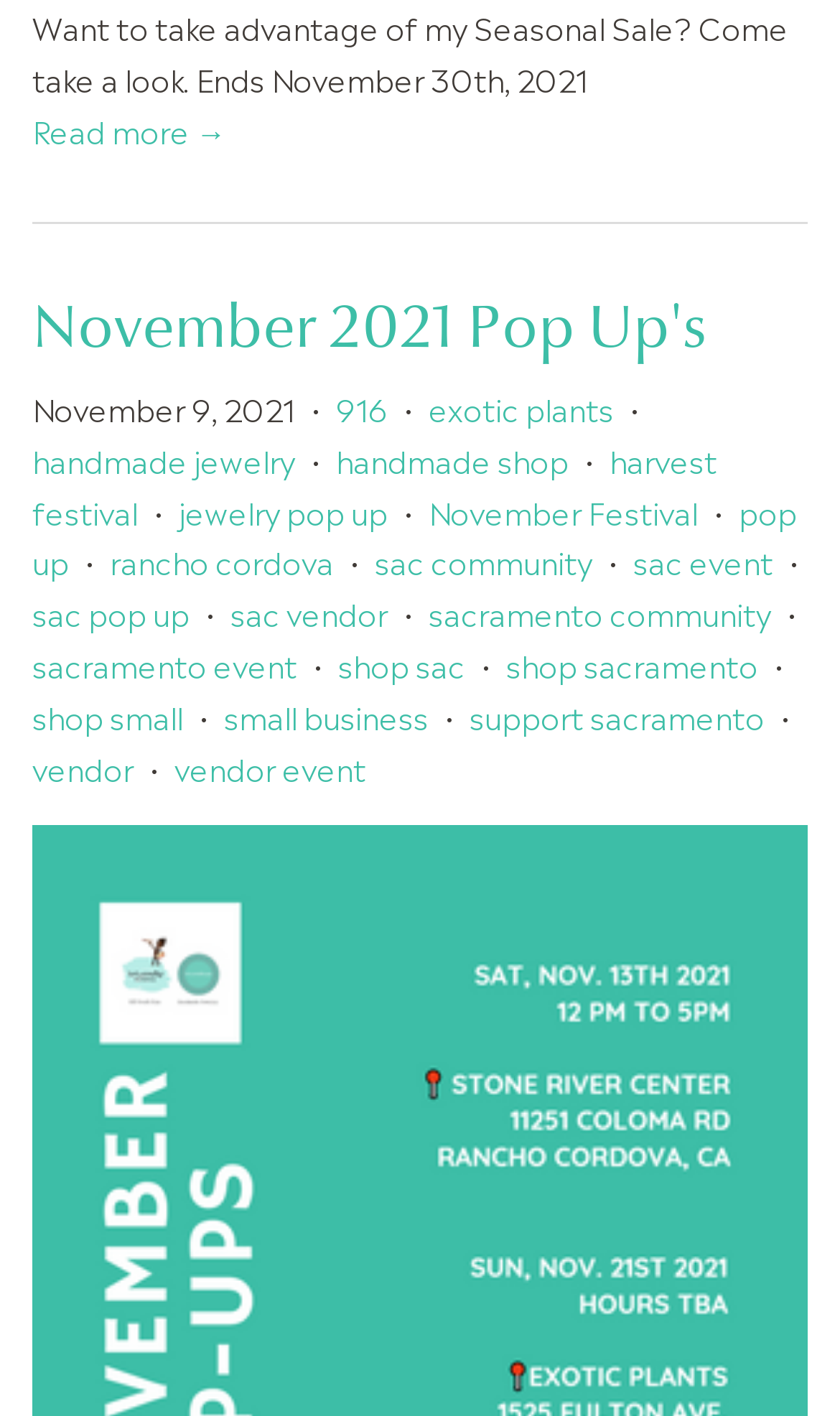Consider the image and give a detailed and elaborate answer to the question: 
How many links are related to 'sacramento'?

The answer can be found by counting the links that contain the word 'sacramento' in their text. These links are 'sac community', 'sac event', 'sac pop up', and 'sacramento community'.